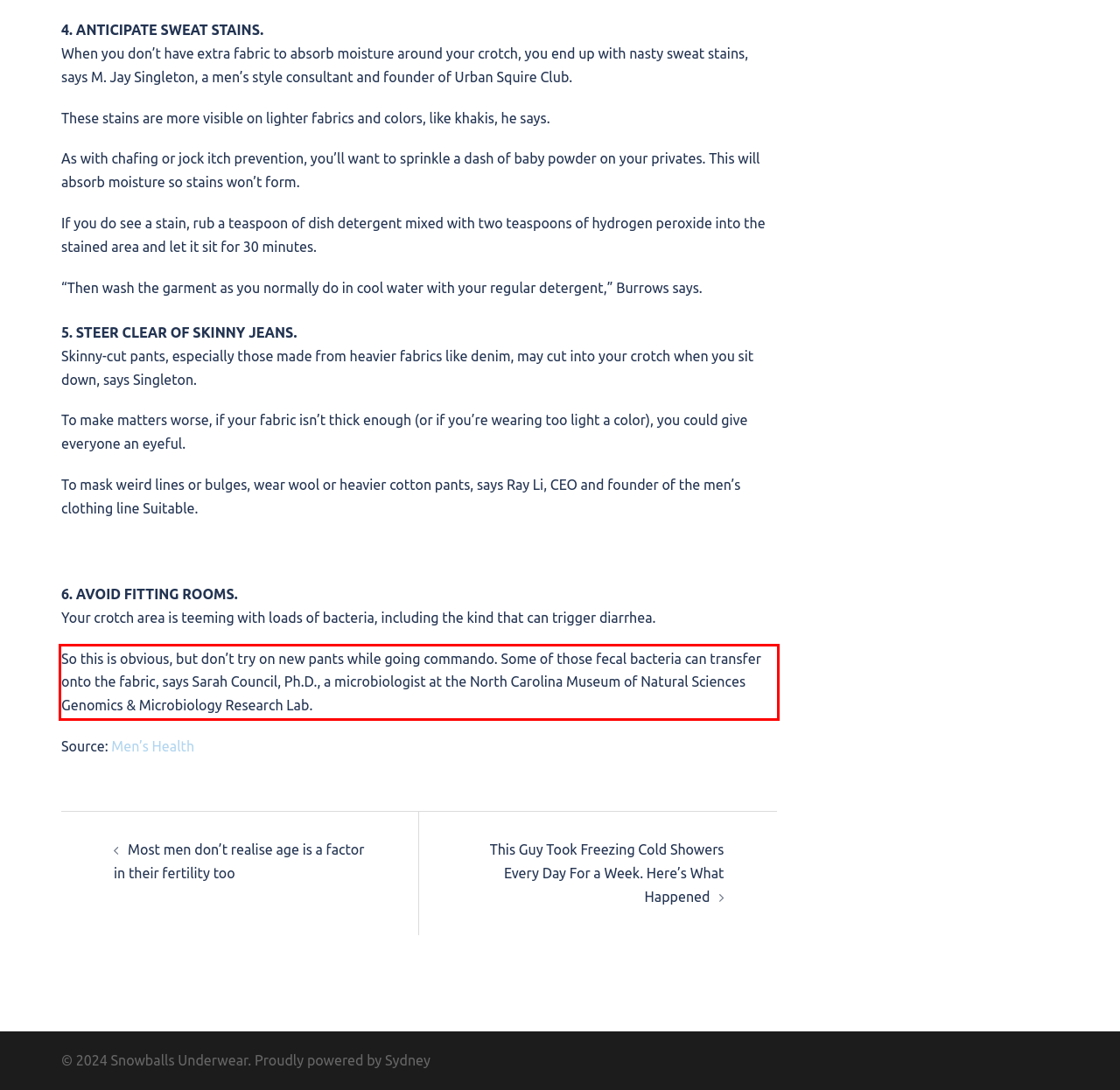Please use OCR to extract the text content from the red bounding box in the provided webpage screenshot.

So this is obvious, but don’t try on new pants while going commando. Some of those fecal bacteria can transfer onto the fabric, says Sarah Council, Ph.D., a microbiologist at the North Carolina Museum of Natural Sciences Genomics & Microbiology Research Lab.